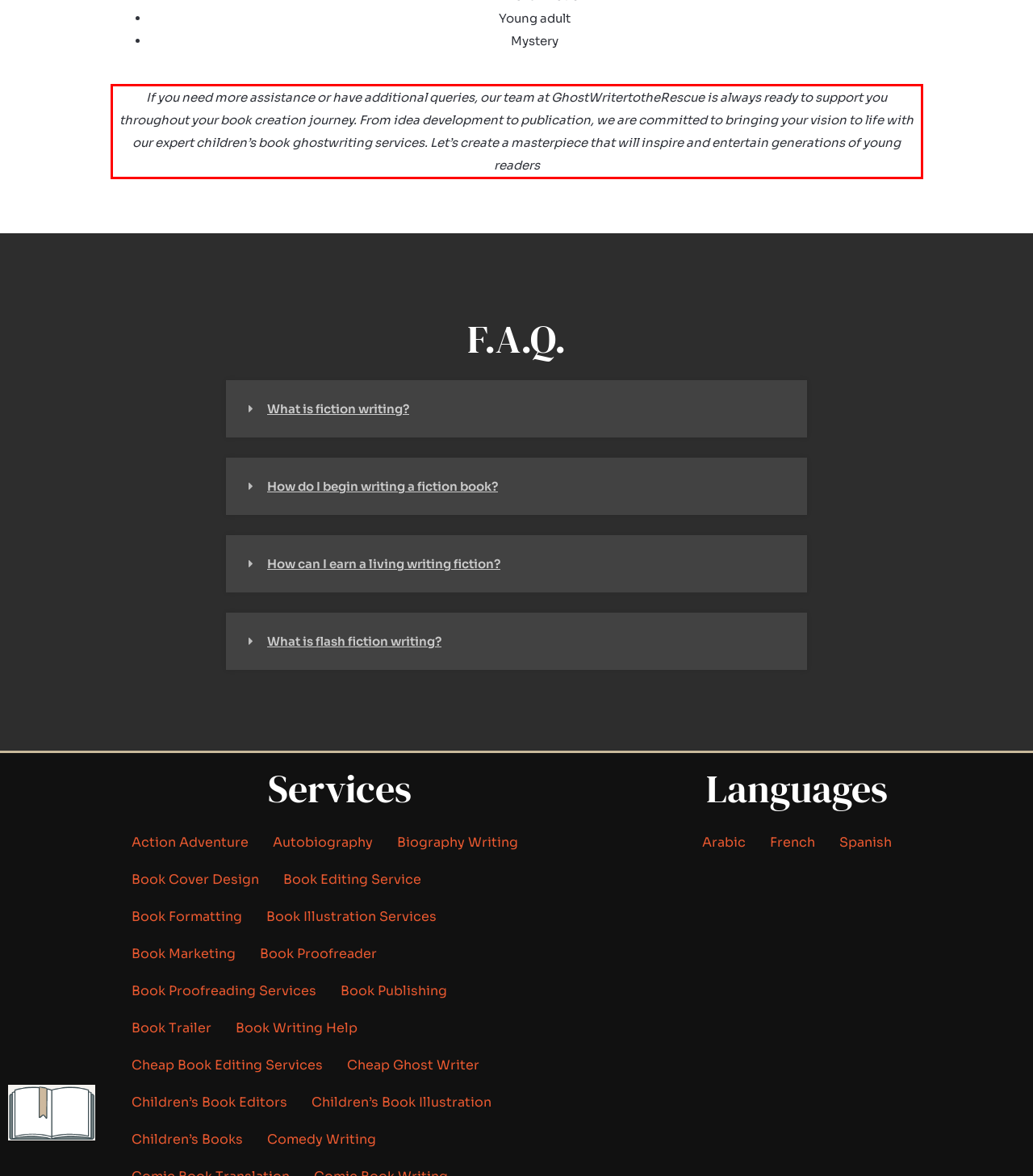Please look at the screenshot provided and find the red bounding box. Extract the text content contained within this bounding box.

If you need more assistance or have additional queries, our team at GhostWritertotheRescue is always ready to support you throughout your book creation journey. From idea development to publication, we are committed to bringing your vision to life with our expert children’s book ghostwriting services. Let’s create a masterpiece that will inspire and entertain generations of young readers